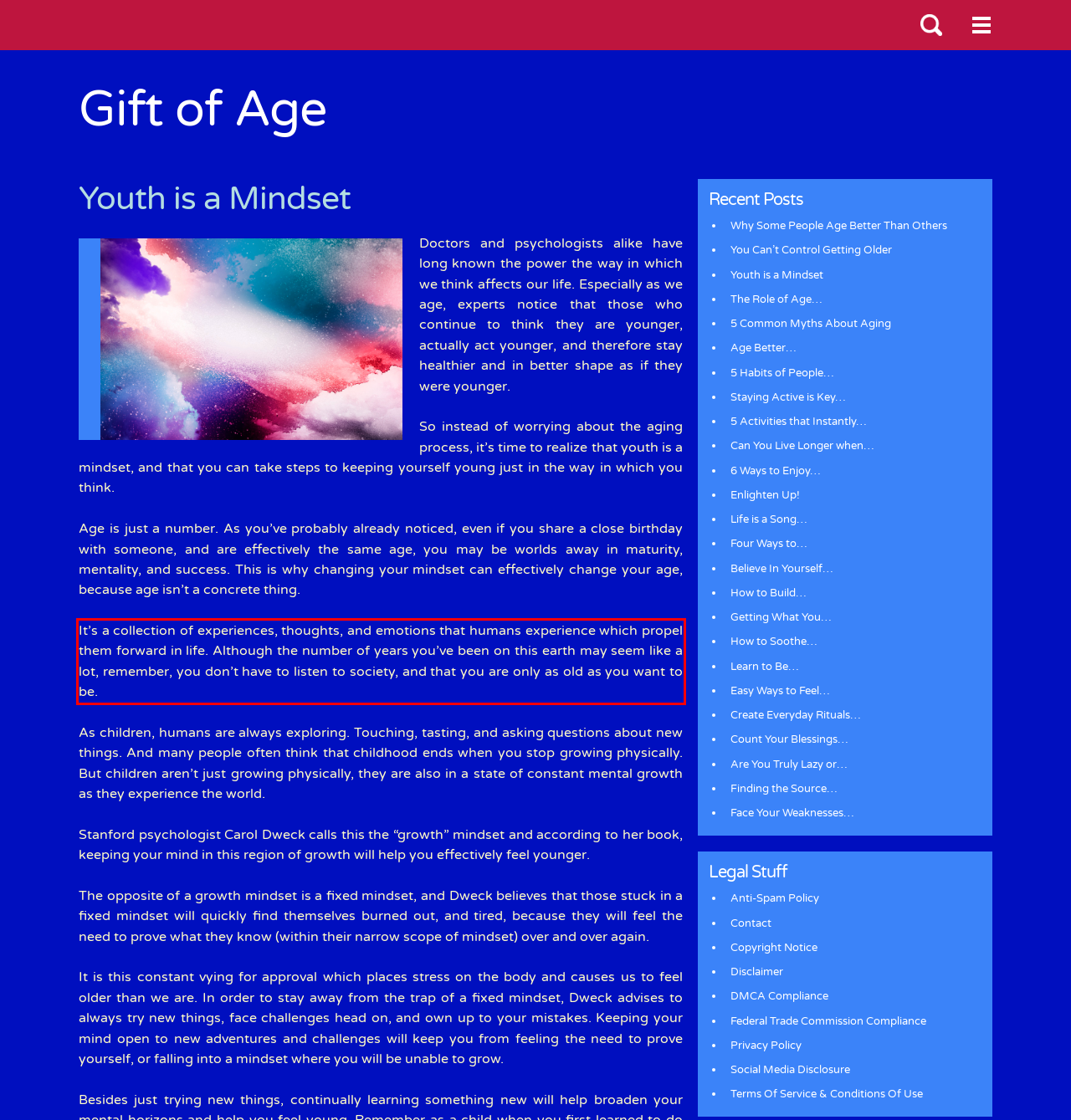Using the provided screenshot of a webpage, recognize the text inside the red rectangle bounding box by performing OCR.

It’s a collection of experiences, thoughts, and emotions that humans experience which propel them forward in life. Although the number of years you’ve been on this earth may seem like a lot, remember, you don’t have to listen to society, and that you are only as old as you want to be.